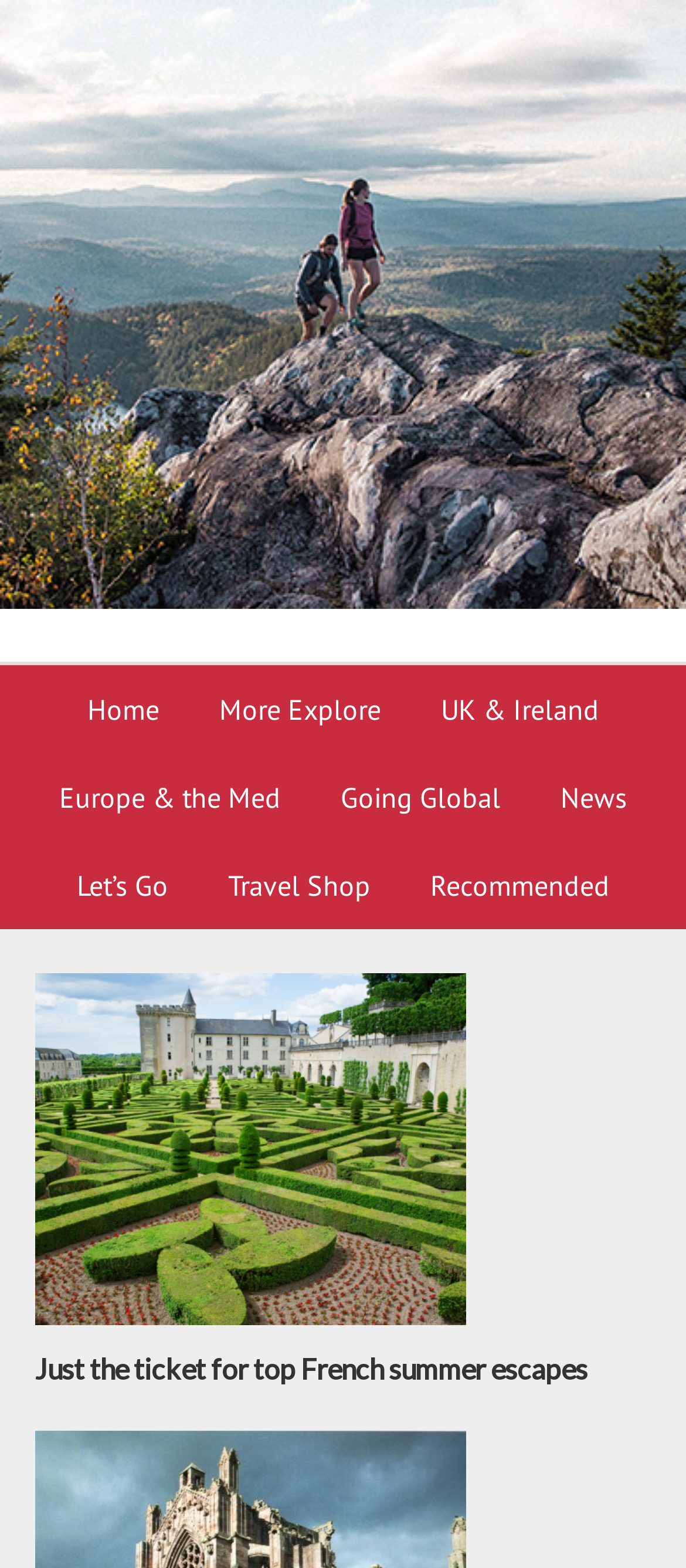What is the main navigation section of the webpage?
Using the visual information, reply with a single word or short phrase.

Main